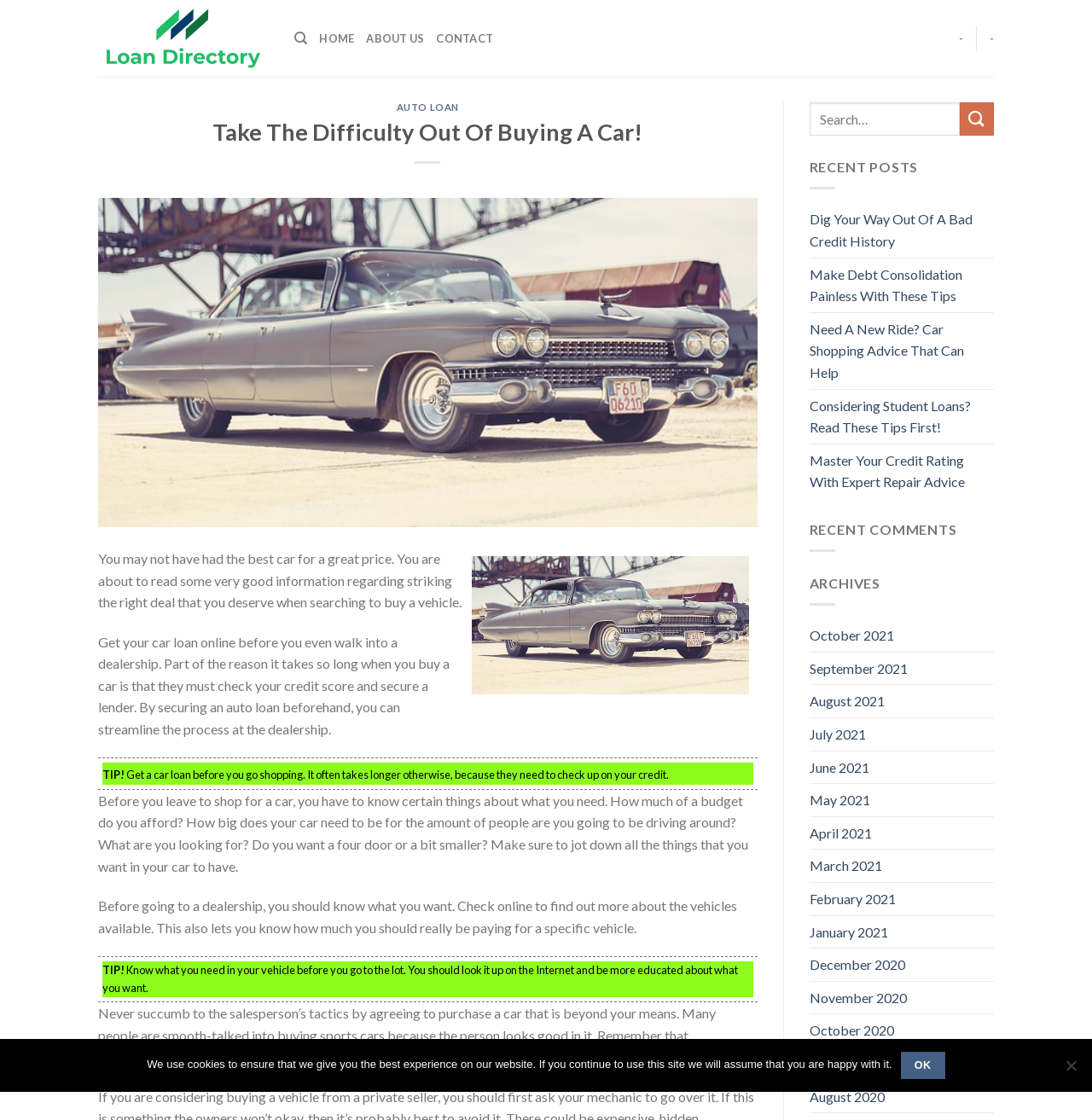Determine the bounding box coordinates of the element's region needed to click to follow the instruction: "Read the 'AUTO LOAN' article". Provide these coordinates as four float numbers between 0 and 1, formatted as [left, top, right, bottom].

[0.363, 0.091, 0.42, 0.101]